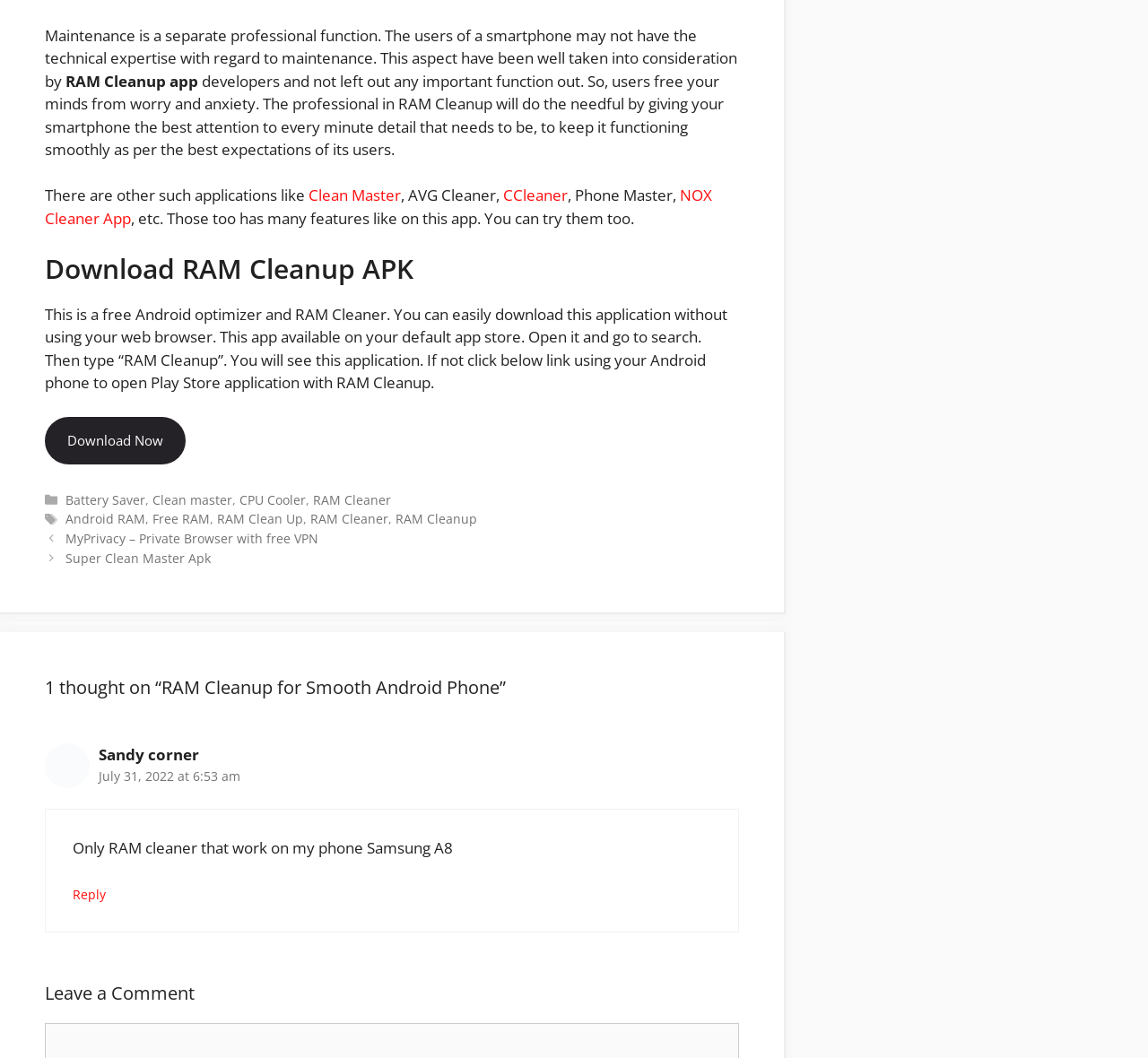Answer the following query with a single word or phrase:
What is the date of the comment left by Sandy corner?

July 31, 2022